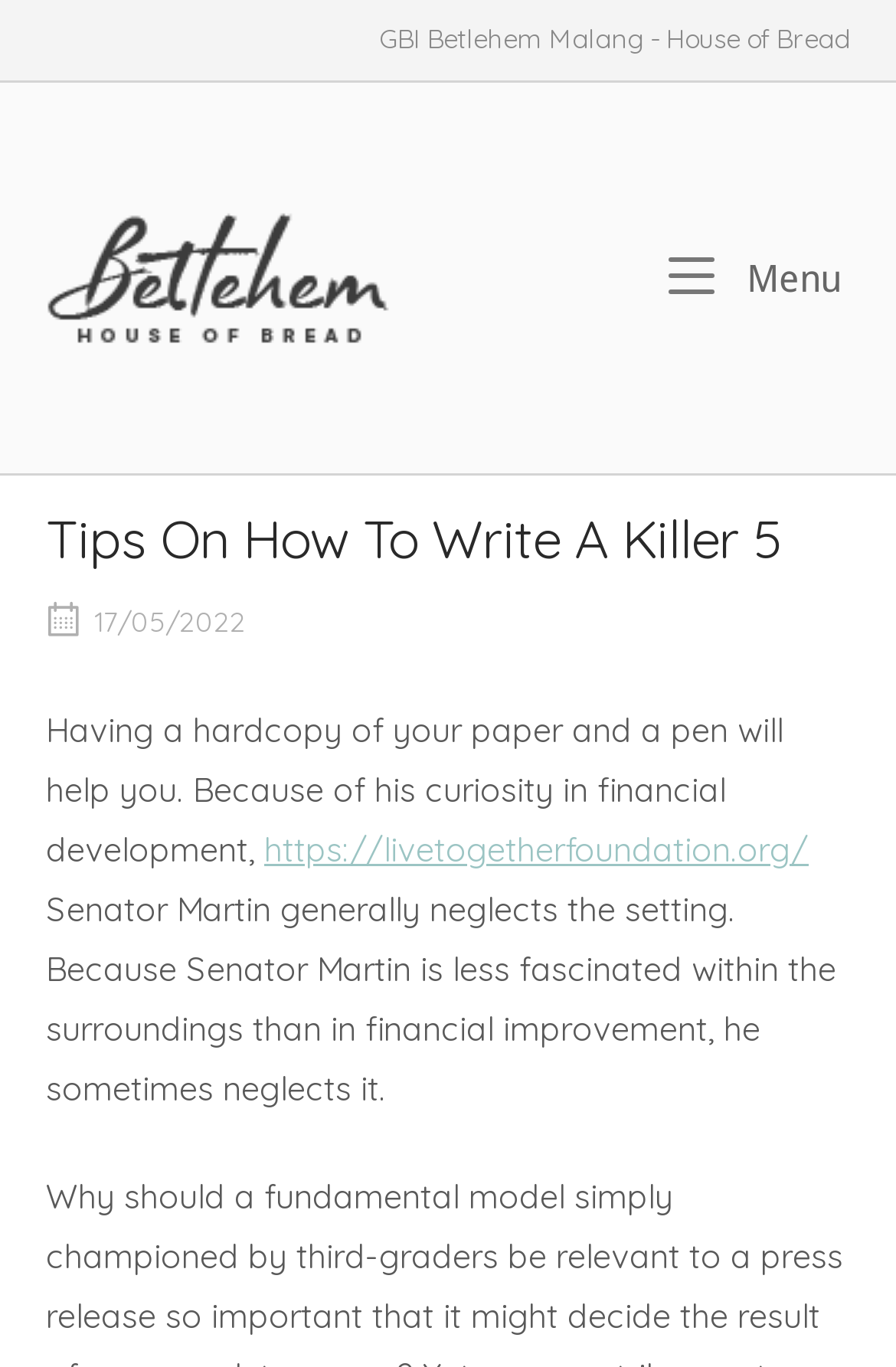What is the name of the foundation mentioned?
Please utilize the information in the image to give a detailed response to the question.

The name of the foundation mentioned in the article is 'Live Together Foundation', which is linked to the URL 'https://livetogetherfoundation.org/'. This is mentioned in the article as a relevant or related organization.